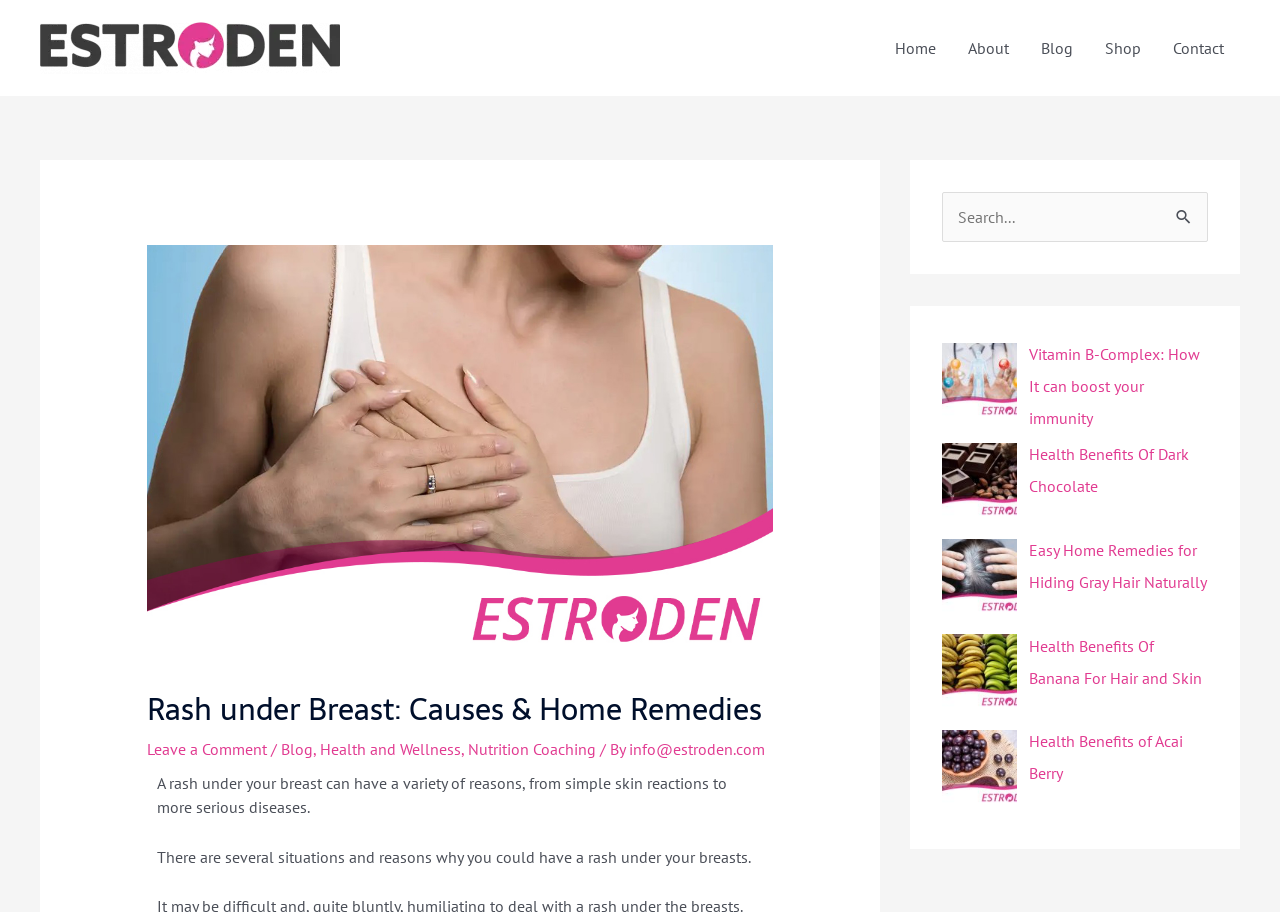Answer this question using a single word or a brief phrase:
How many navigation links are there?

5